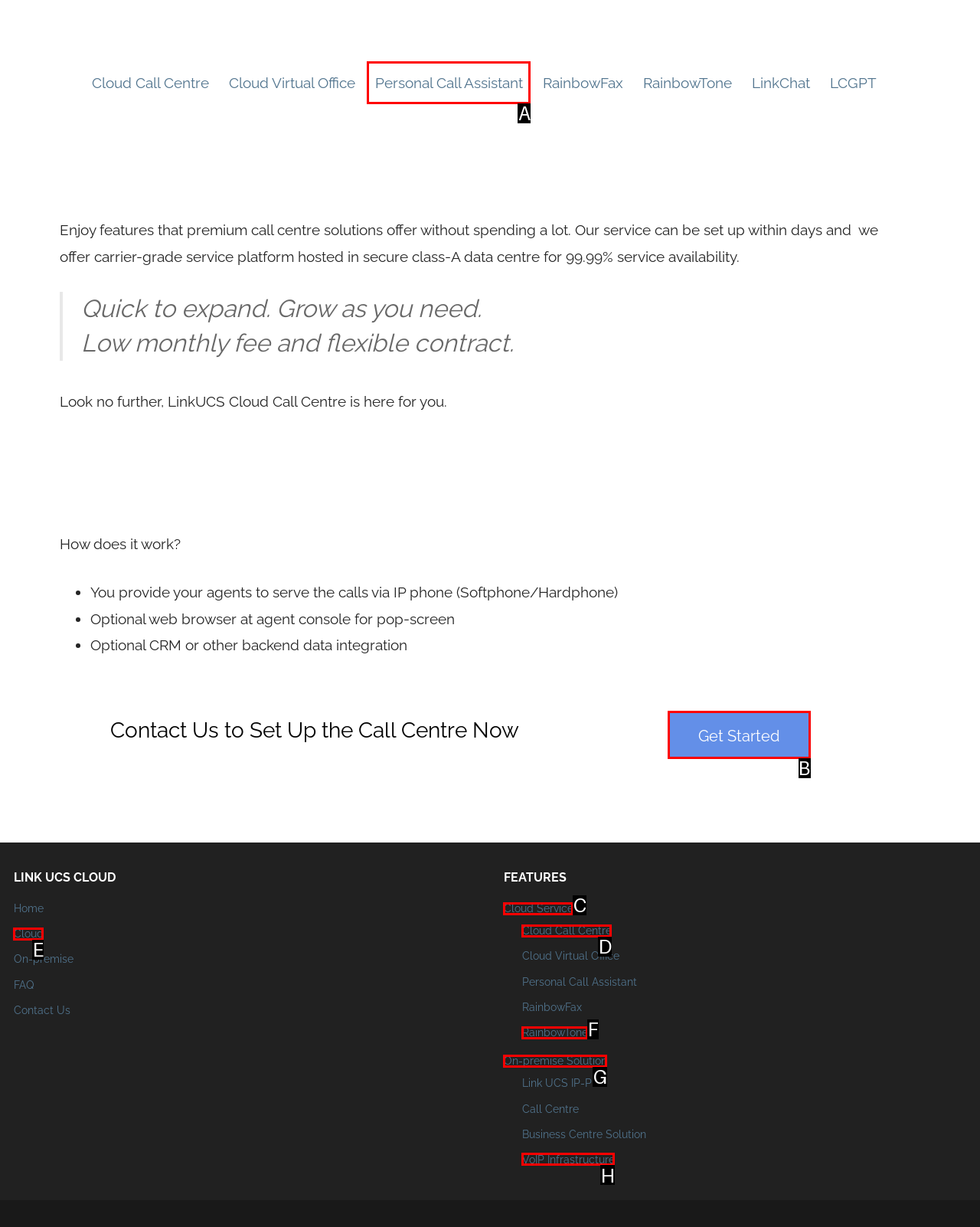Determine which HTML element best fits the description: Cloud Service
Answer directly with the letter of the matching option from the available choices.

C